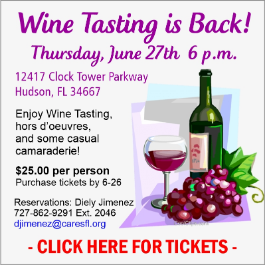What is the price of a ticket for the event?
Offer a detailed and exhaustive answer to the question.

The ticket price for the wine tasting event is mentioned in the caption as $25 per person, with purchases required by June 26th.